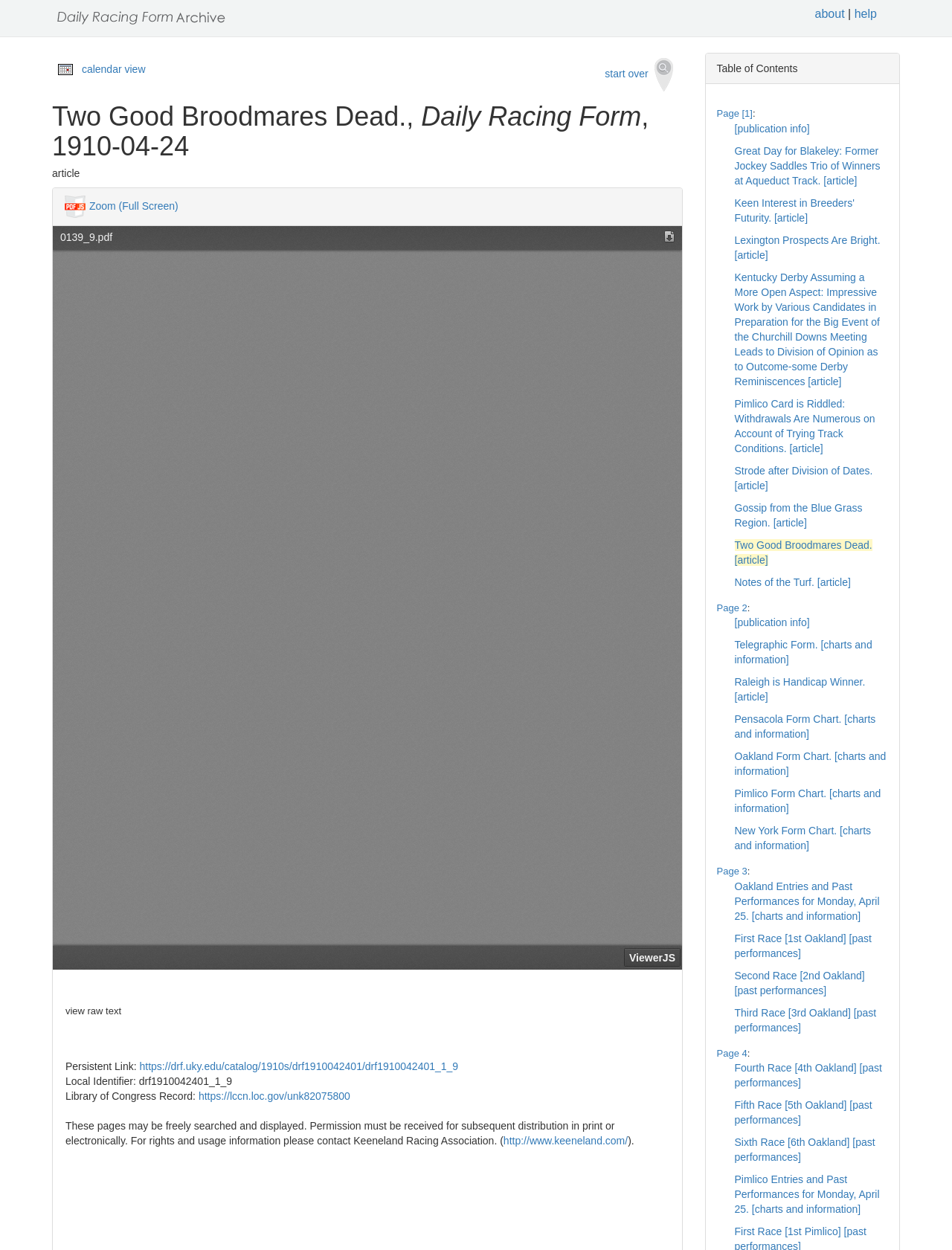Determine the primary headline of the webpage.

Two Good Broodmares Dead., Daily Racing Form, 1910-04-24